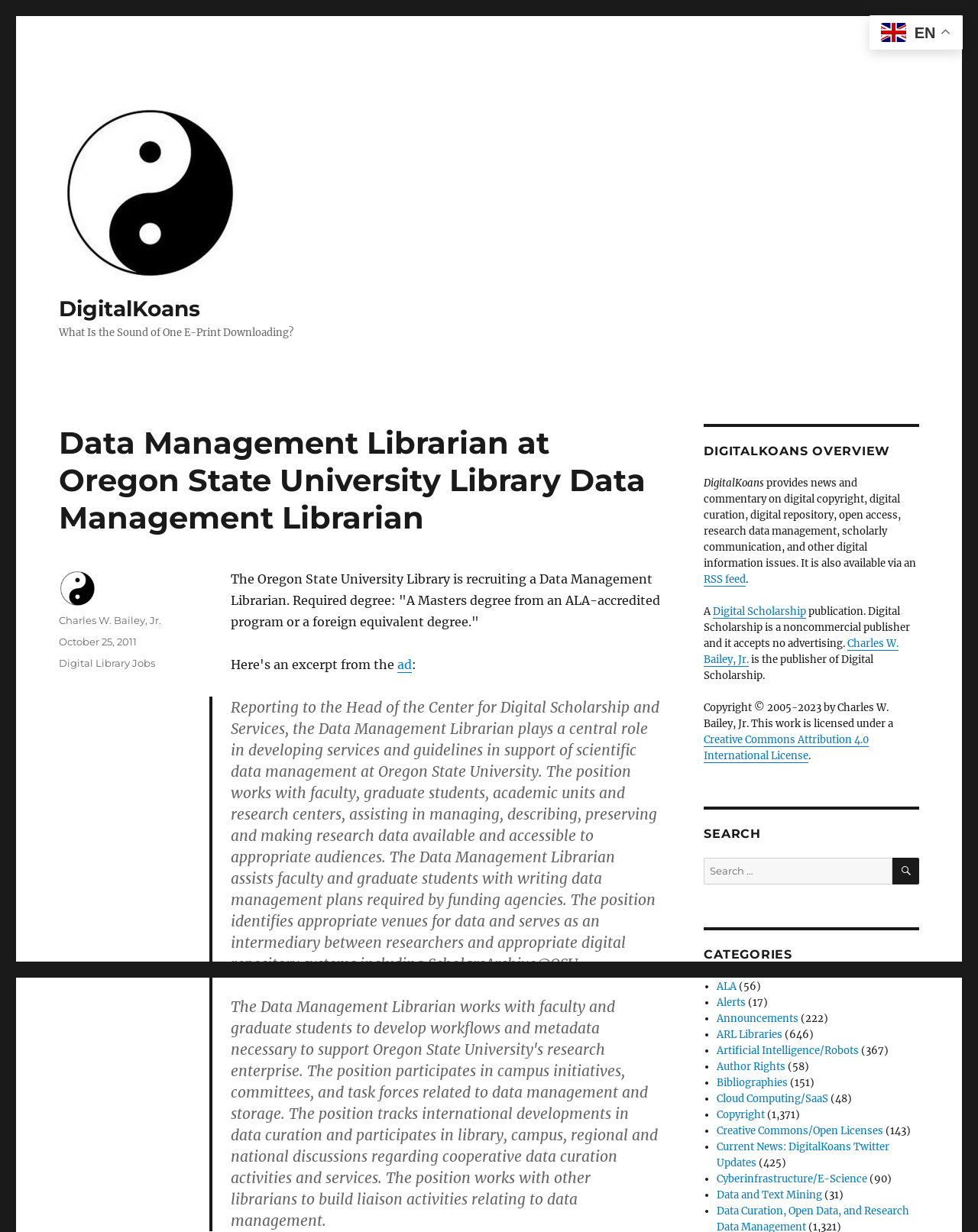Give a one-word or short phrase answer to this question: 
What is the name of the author of the post?

Charles W. Bailey, Jr.